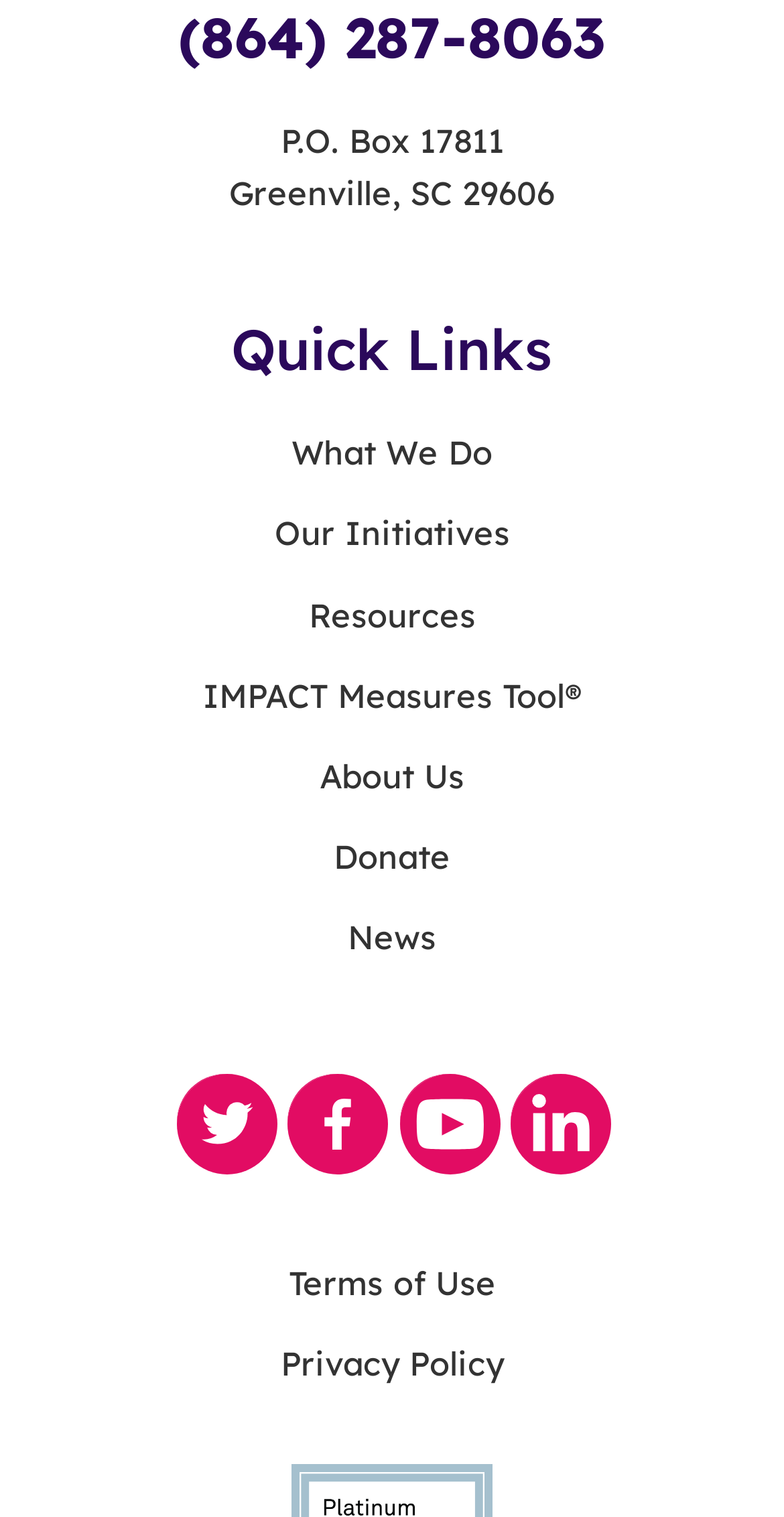Kindly respond to the following question with a single word or a brief phrase: 
How many social media links are there?

4